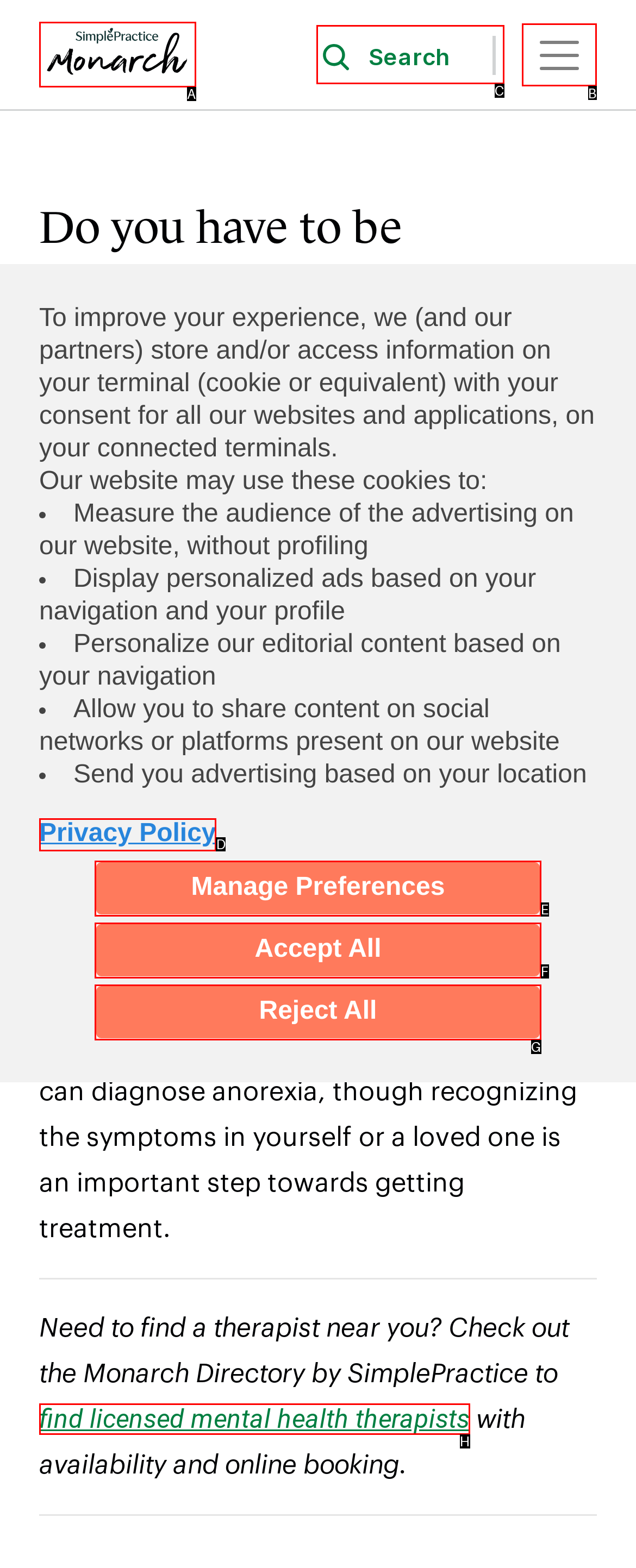Identify the correct option to click in order to accomplish the task: Open navigation menu Provide your answer with the letter of the selected choice.

B